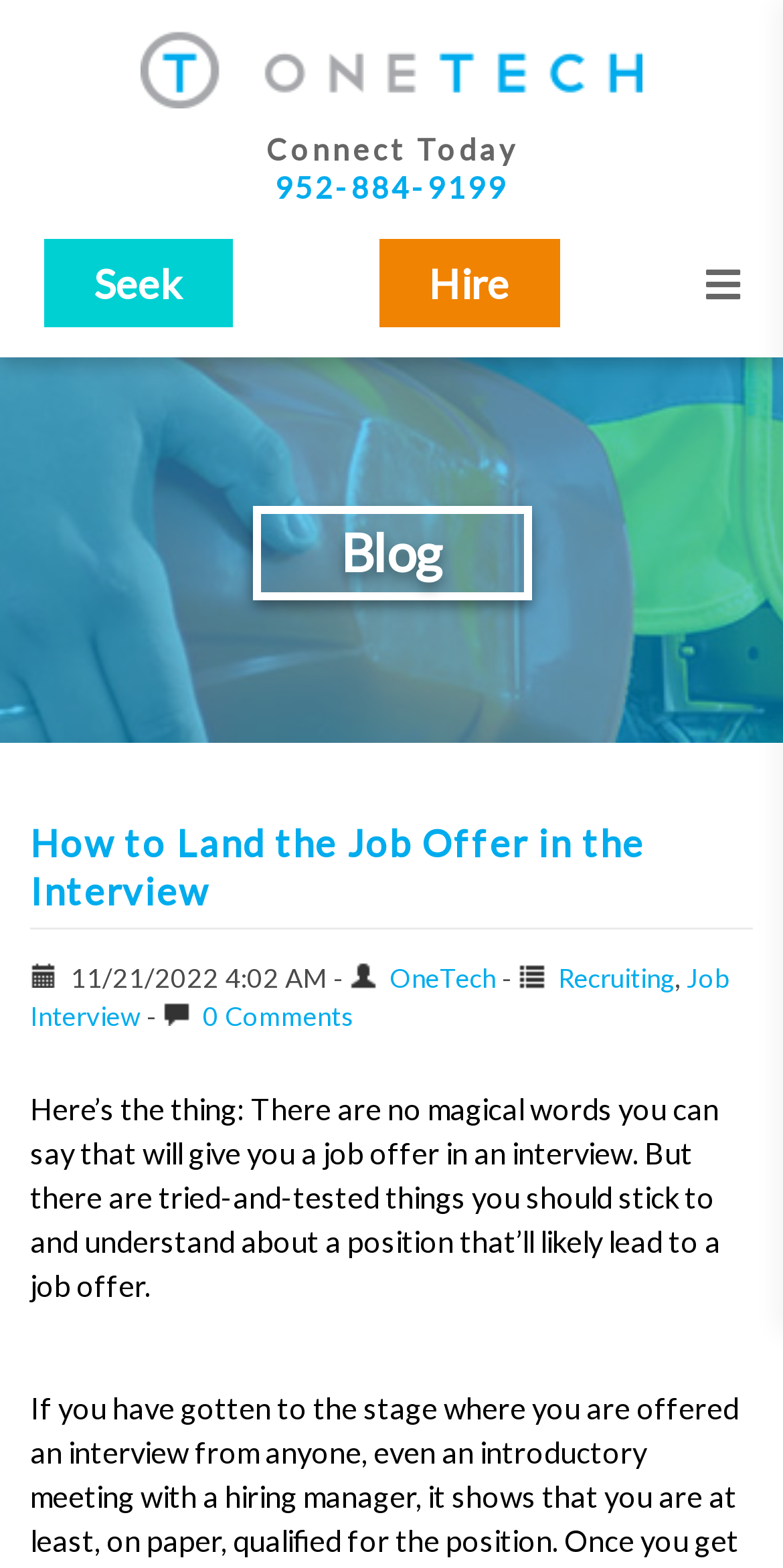Bounding box coordinates should be in the format (top-left x, top-left y, bottom-right x, bottom-right y) and all values should be floating point numbers between 0 and 1. Determine the bounding box coordinate for the UI element described as: Search

None